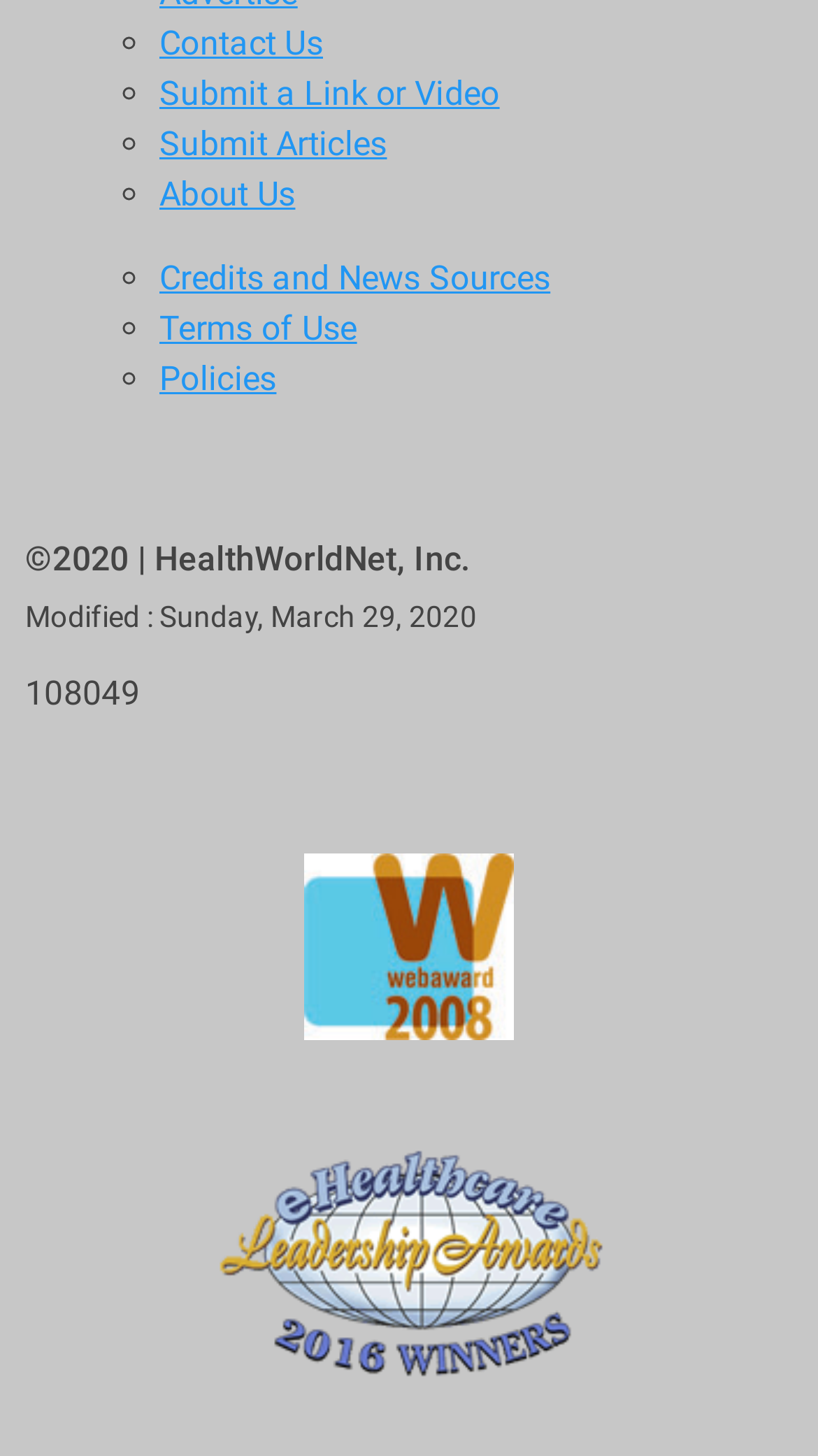Provide your answer to the question using just one word or phrase: How many links are there in the list?

7